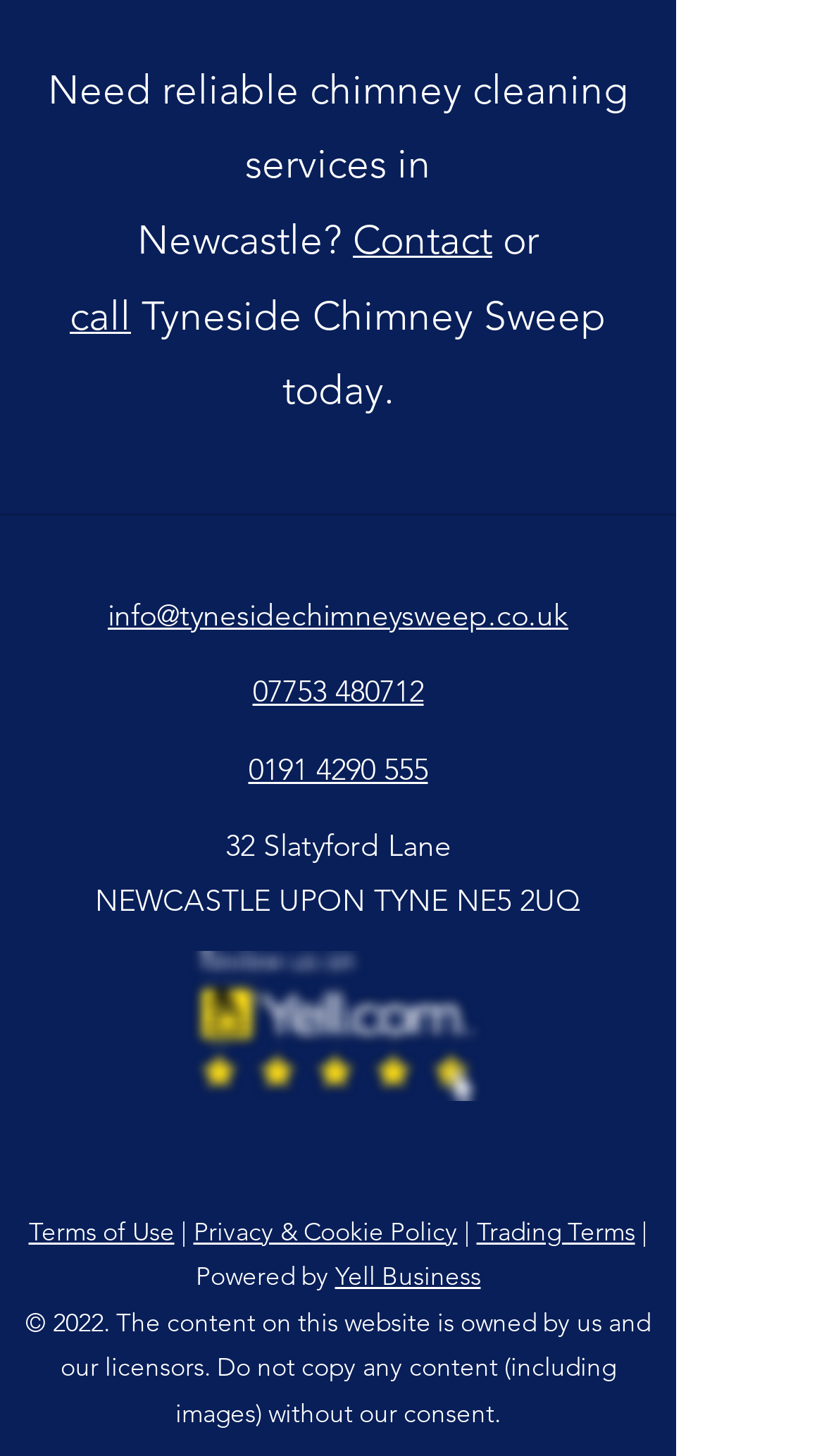Identify the bounding box coordinates of the element to click to follow this instruction: 'View Terms of Use'. Ensure the coordinates are four float values between 0 and 1, provided as [left, top, right, bottom].

[0.035, 0.834, 0.212, 0.856]